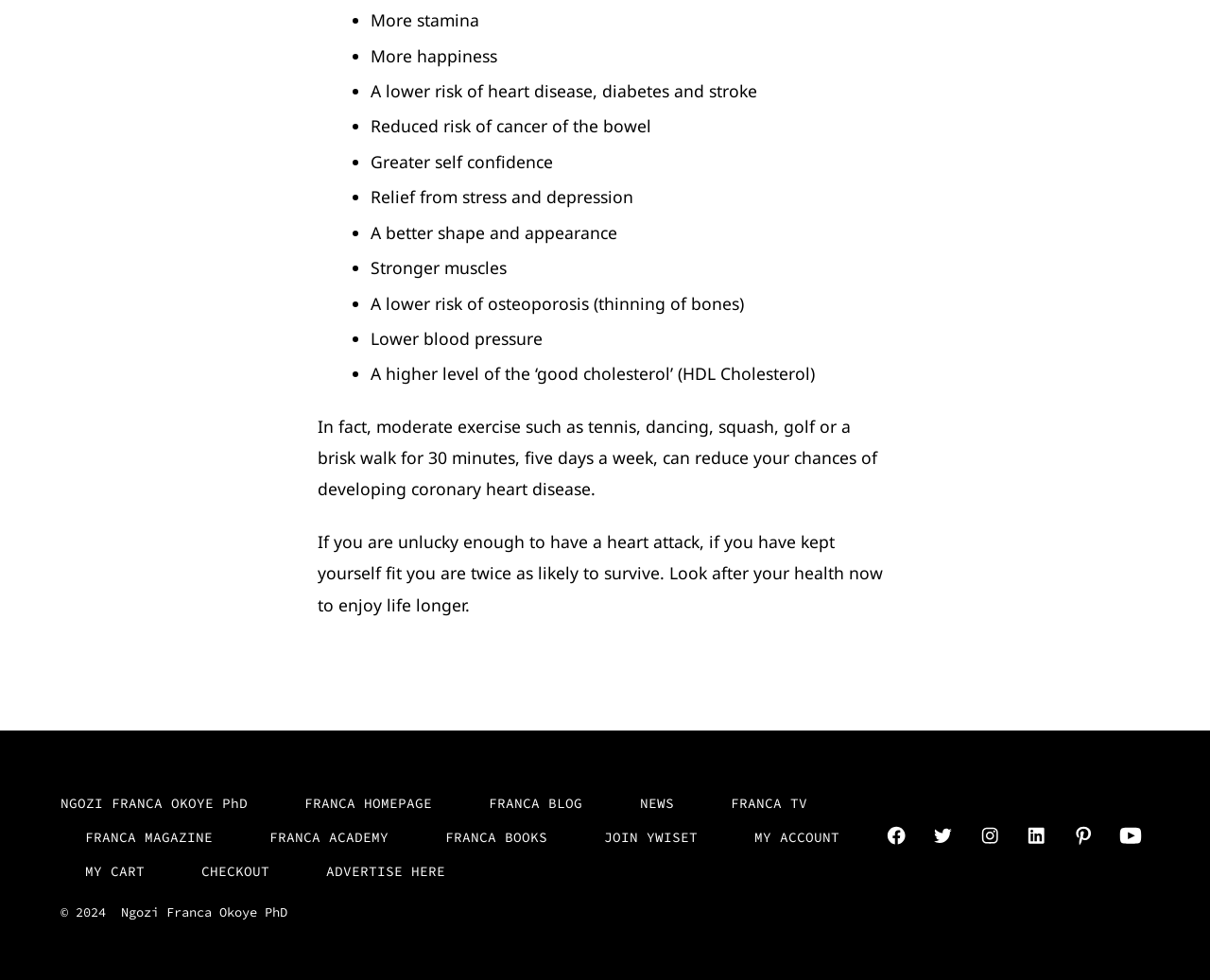Please specify the bounding box coordinates of the clickable region necessary for completing the following instruction: "Check out ADVERTISE HERE". The coordinates must consist of four float numbers between 0 and 1, i.e., [left, top, right, bottom].

[0.25, 0.872, 0.388, 0.907]